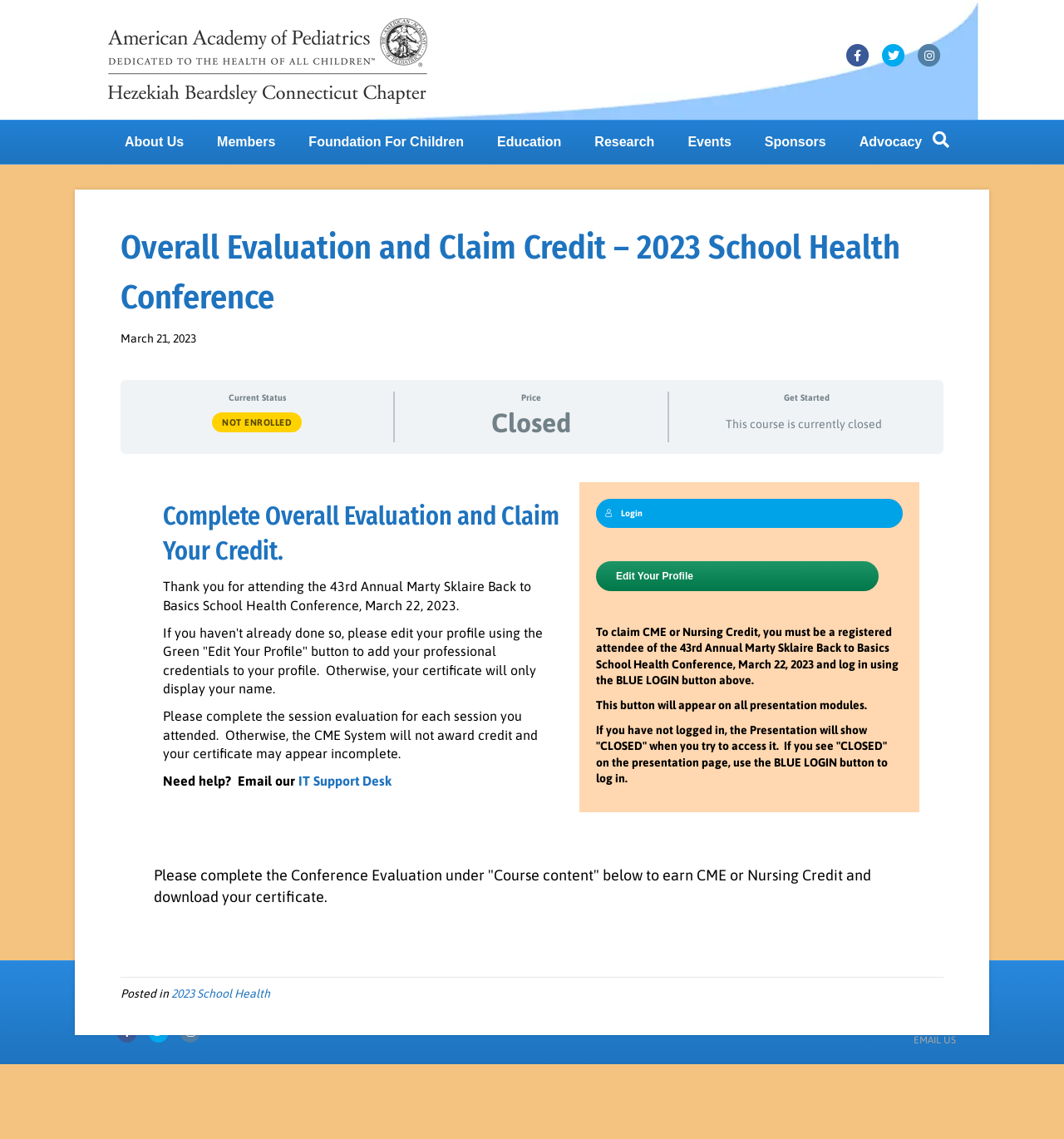Answer the following in one word or a short phrase: 
What is the price of the course?

Closed